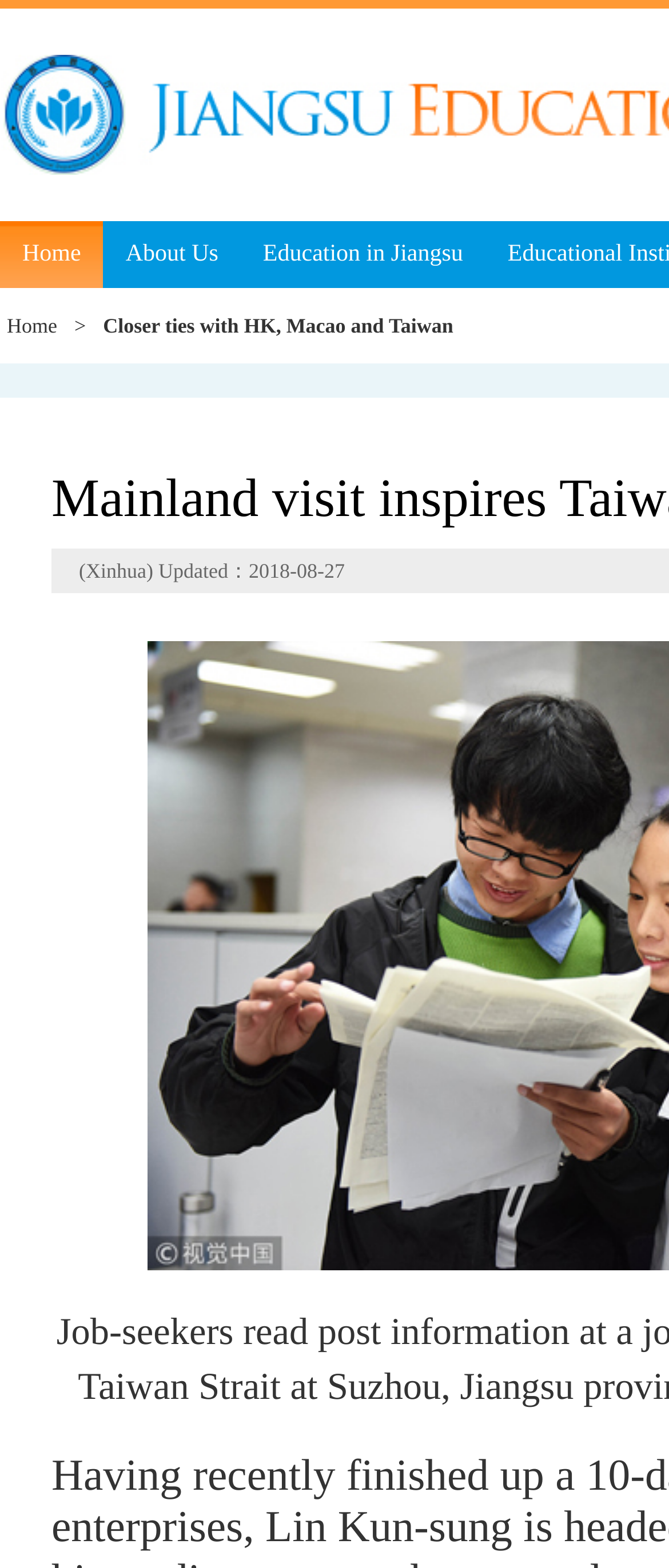What is the title of the subheading?
Using the image provided, answer with just one word or phrase.

Closer ties with HK, Macao and Taiwan